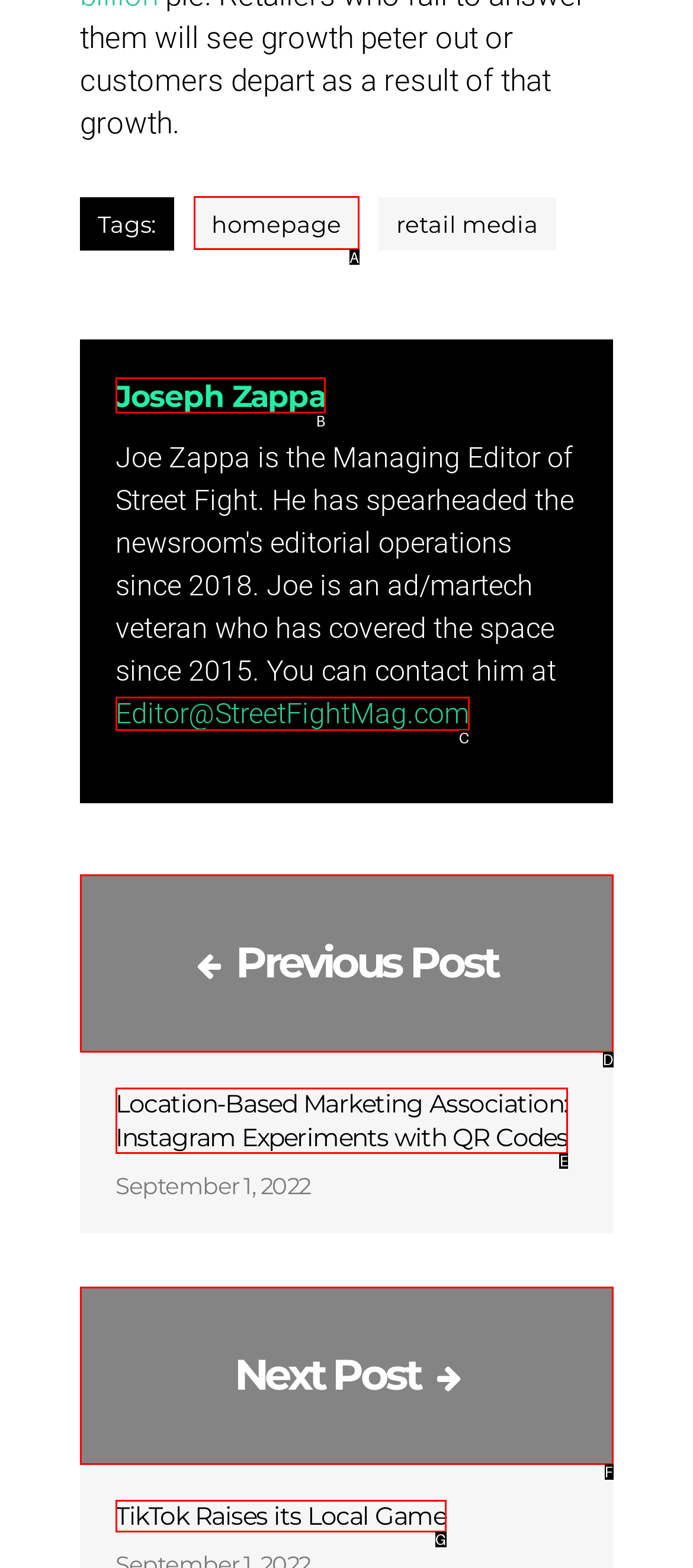Based on the provided element description: Follow, identify the best matching HTML element. Respond with the corresponding letter from the options shown.

None